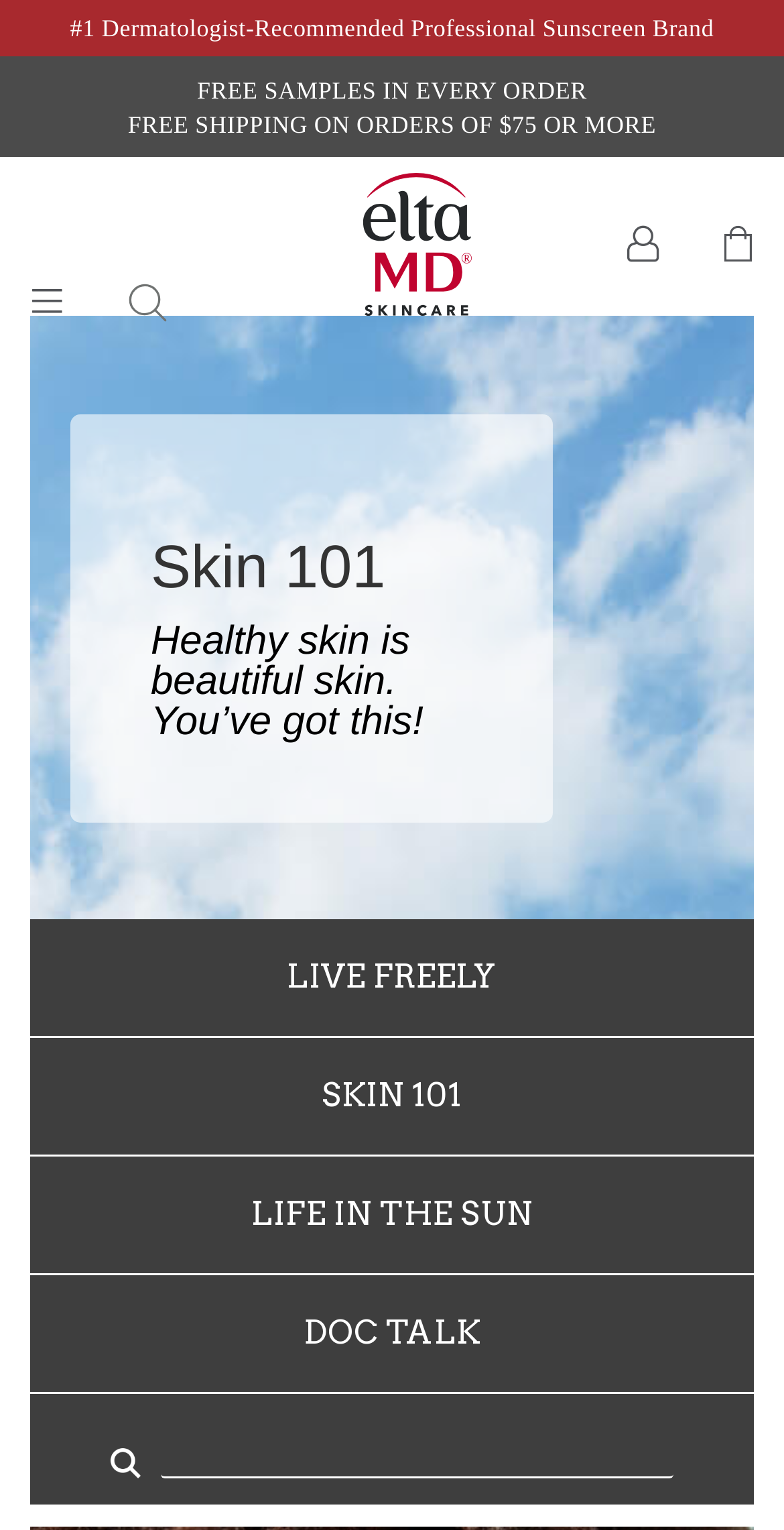Give a full account of the webpage's elements and their arrangement.

The webpage is about skincare and makeup removal, with a focus on the brand EltaMD Skincare. At the top of the page, there are three promotional banners: one announcing that the brand is the "#1 Dermatologist-Recommended Professional Sunscreen Brand", another offering "FREE SAMPLES IN EVERY ORDER", and a third one promoting "FREE SHIPPING ON ORDERS OF $75 OR MORE". 

Below these banners, there is a link to the EltaMD Skincare website, accompanied by an image of the brand's logo. To the right of the logo, there are two social media icons. 

In the middle of the page, there is a search bar with a close search icon on the right side. Above the search bar, there is a heading that asks "What are you looking for?". On the left side of the search bar, there are two icons: a search icon and another icon. 

Further down the page, there is a section titled "Skin 101", which appears to be a blog or article section. The heading is followed by a brief motivational text that reads "Healthy skin is beautiful skin. You’ve got this!". Below this text, there are four links to different sections of the website: "LIVE FREELY", "SKIN 101", "LIFE IN THE SUN", and "DOC TALK". 

At the bottom of the page, there is a white search icon and a search textbox where users can input their search queries.